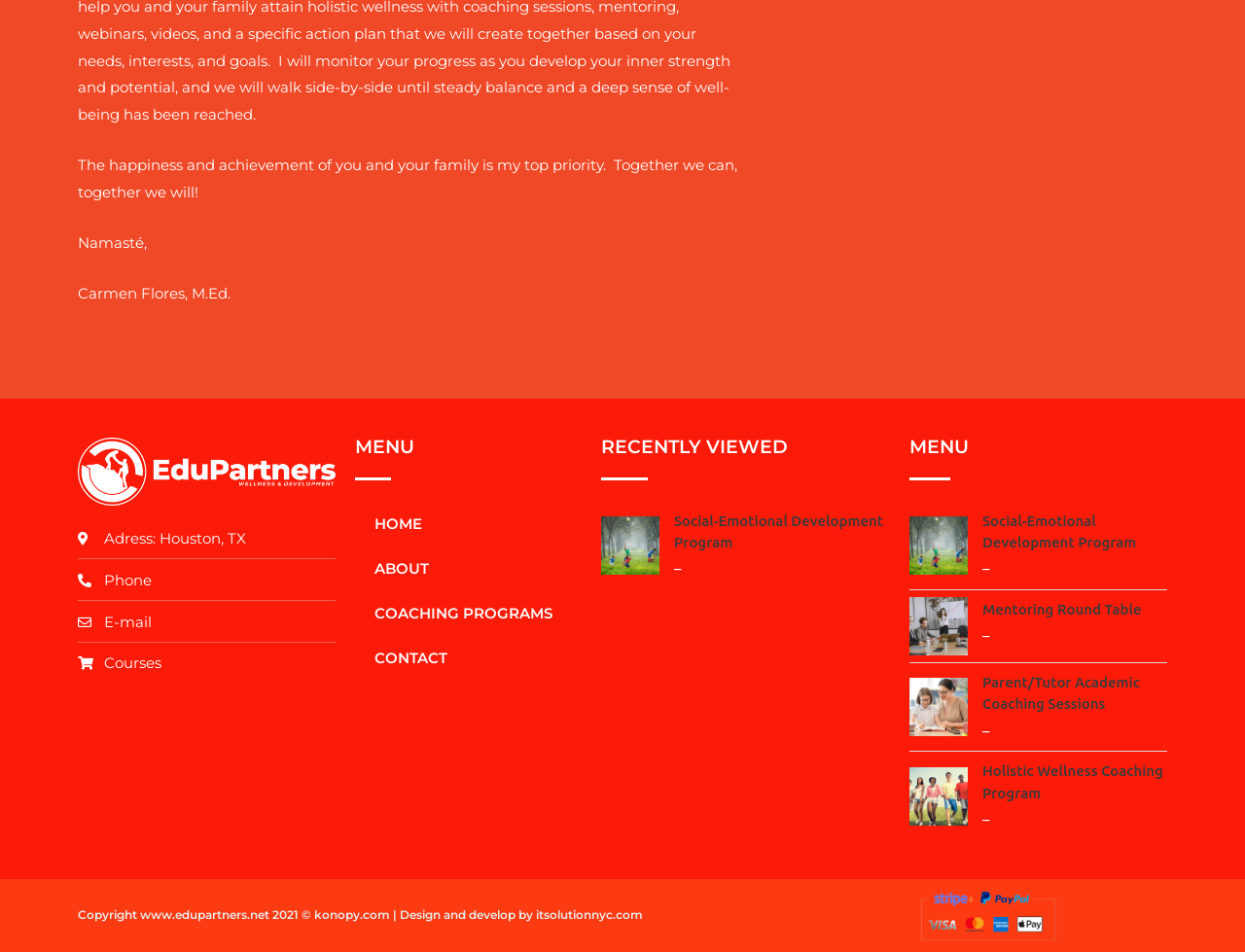Identify the coordinates of the bounding box for the element described below: "Coaching Programs". Return the coordinates as four float numbers between 0 and 1: [left, top, right, bottom].

[0.285, 0.621, 0.467, 0.668]